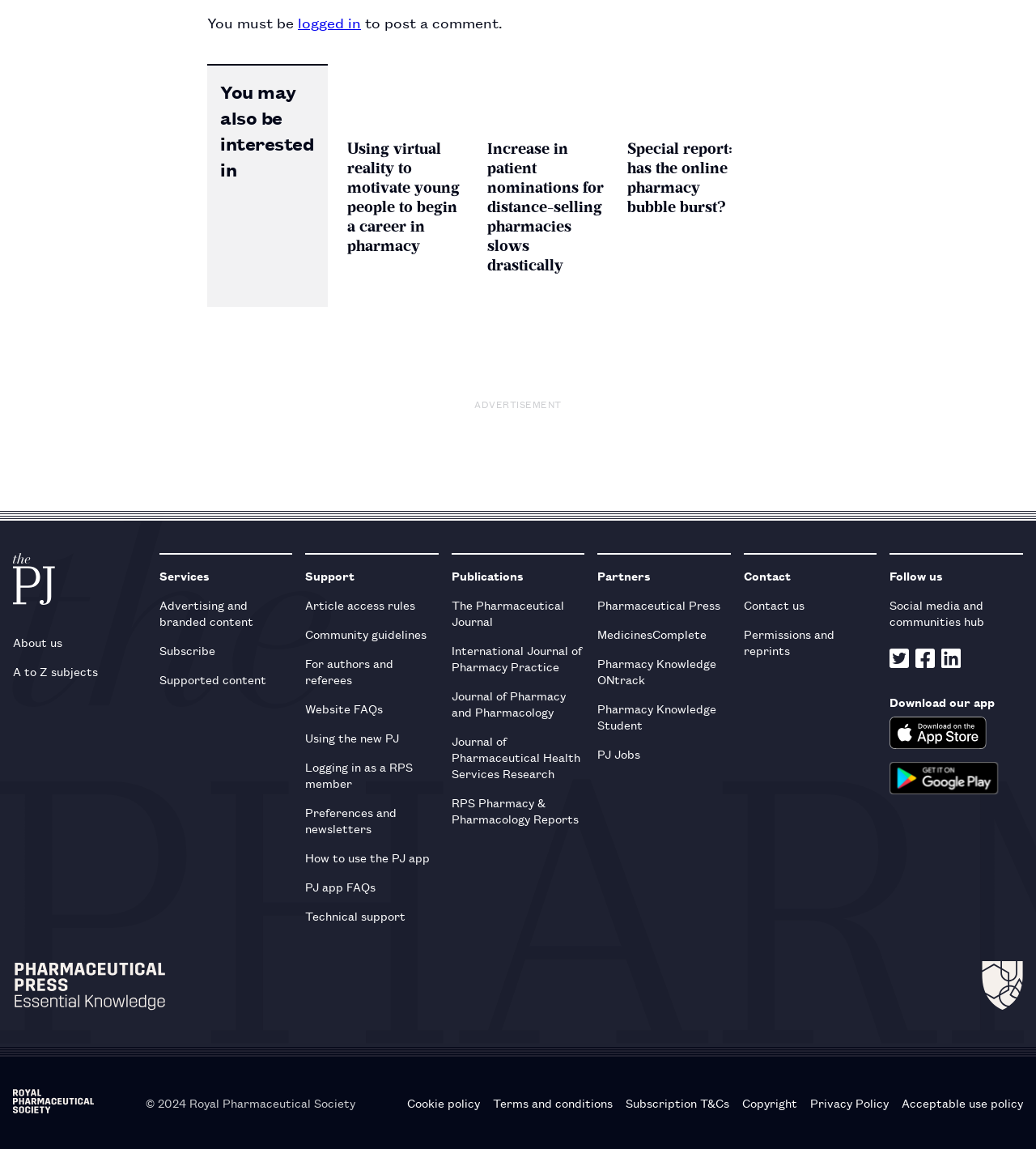Identify the bounding box coordinates of the clickable section necessary to follow the following instruction: "Download the PJ app from the App Store". The coordinates should be presented as four float numbers from 0 to 1, i.e., [left, top, right, bottom].

[0.859, 0.624, 0.953, 0.652]